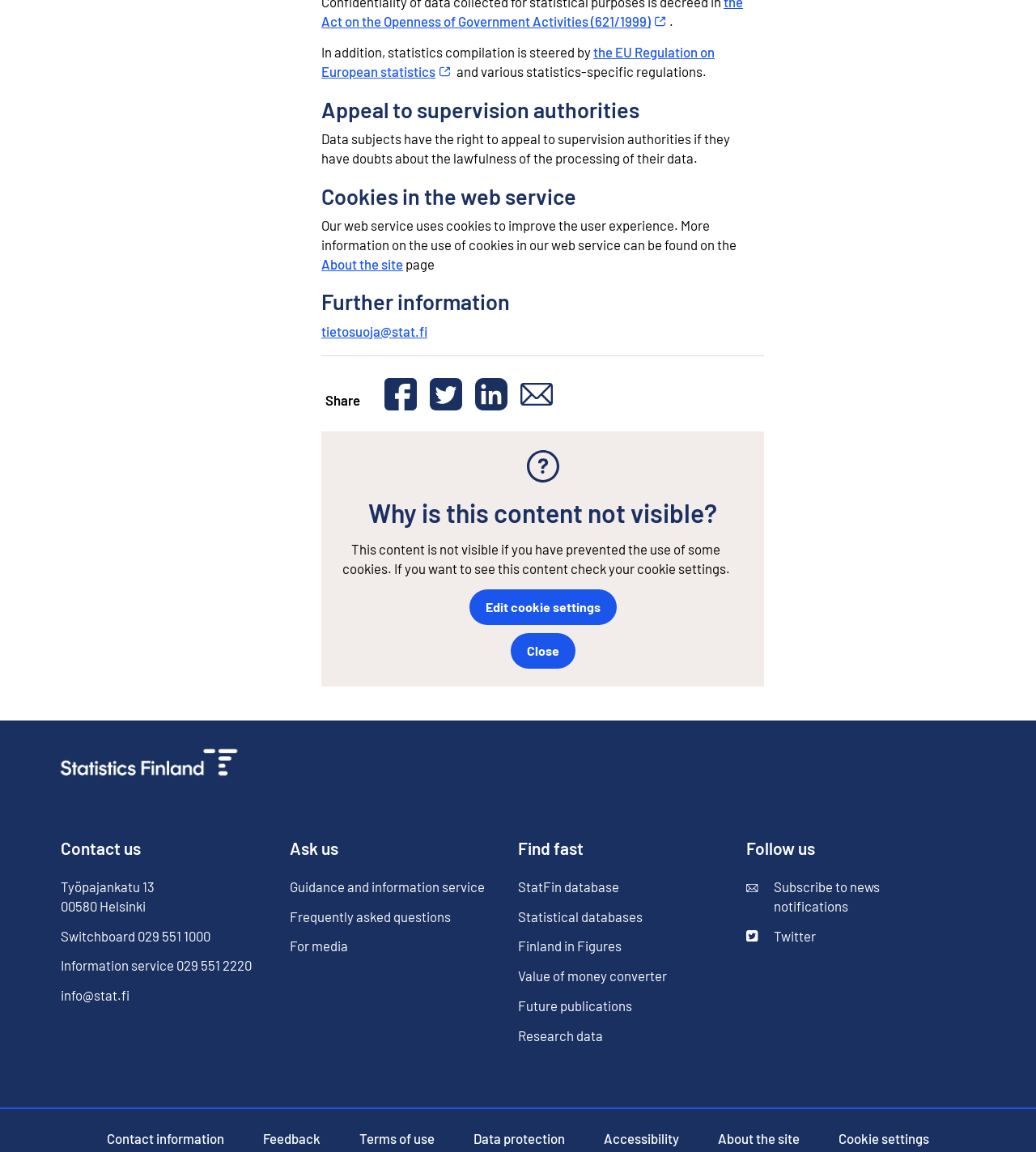Identify the bounding box coordinates of the section to be clicked to complete the task described by the following instruction: "Contact us". The coordinates should be four float numbers between 0 and 1, formatted as [left, top, right, bottom].

[0.059, 0.728, 0.254, 0.744]